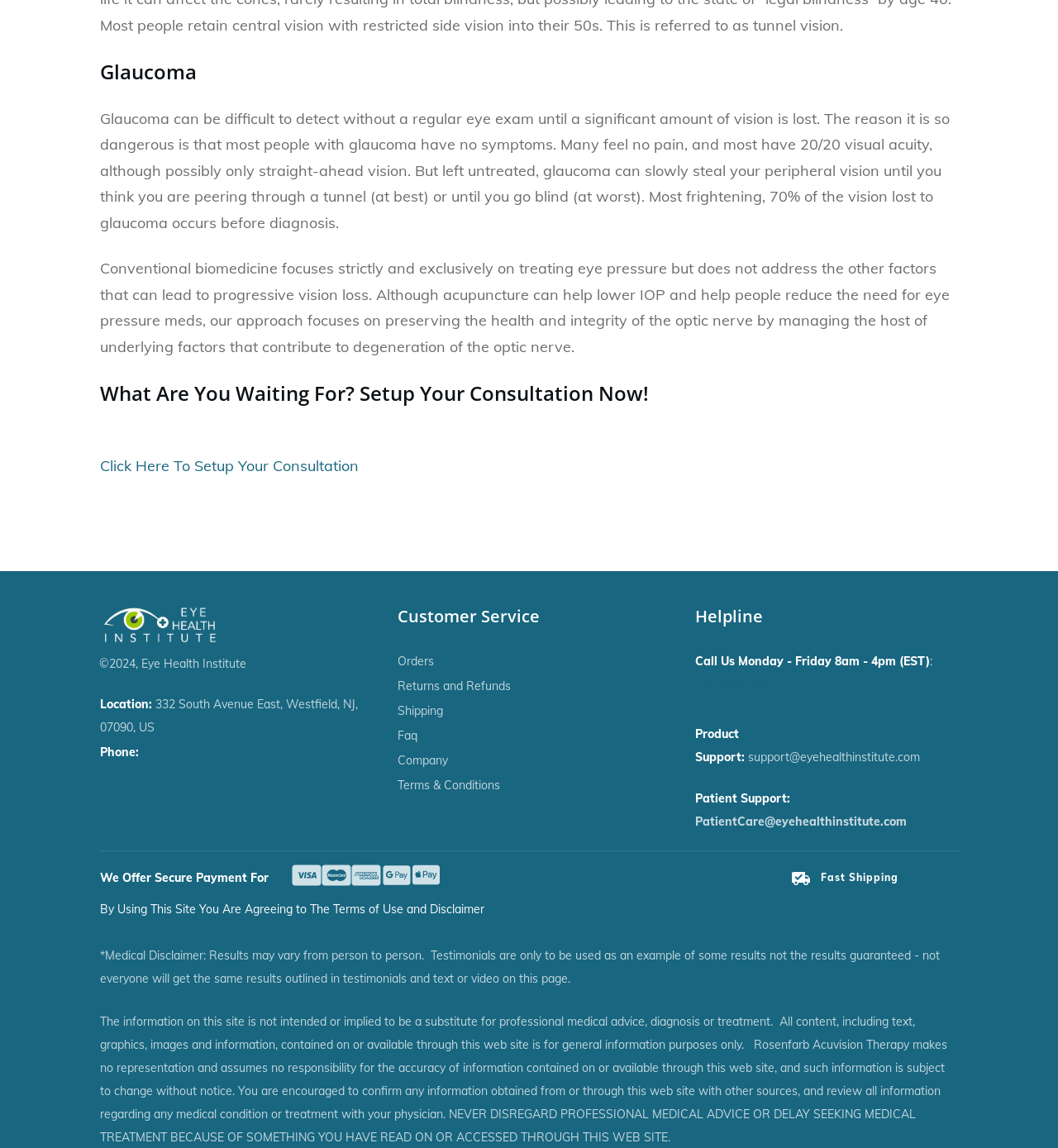Please find the bounding box coordinates of the section that needs to be clicked to achieve this instruction: "Call the helpline".

[0.657, 0.59, 0.729, 0.603]